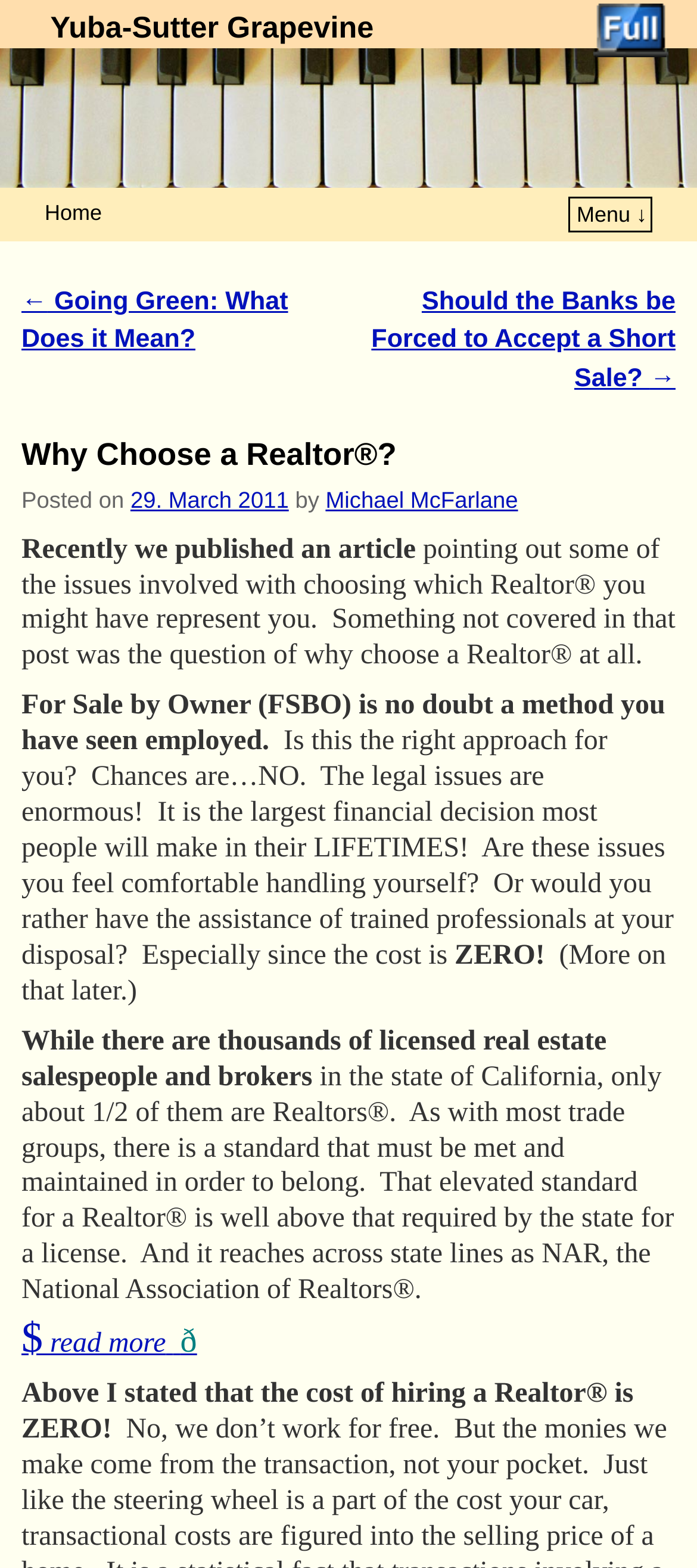Given the element description title="Switch to standard web view.", predict the bounding box coordinates for the UI element in the webpage screenshot. The format should be (top-left x, top-left y, bottom-right x, bottom-right y), and the values should be between 0 and 1.

[0.85, 0.002, 0.958, 0.036]